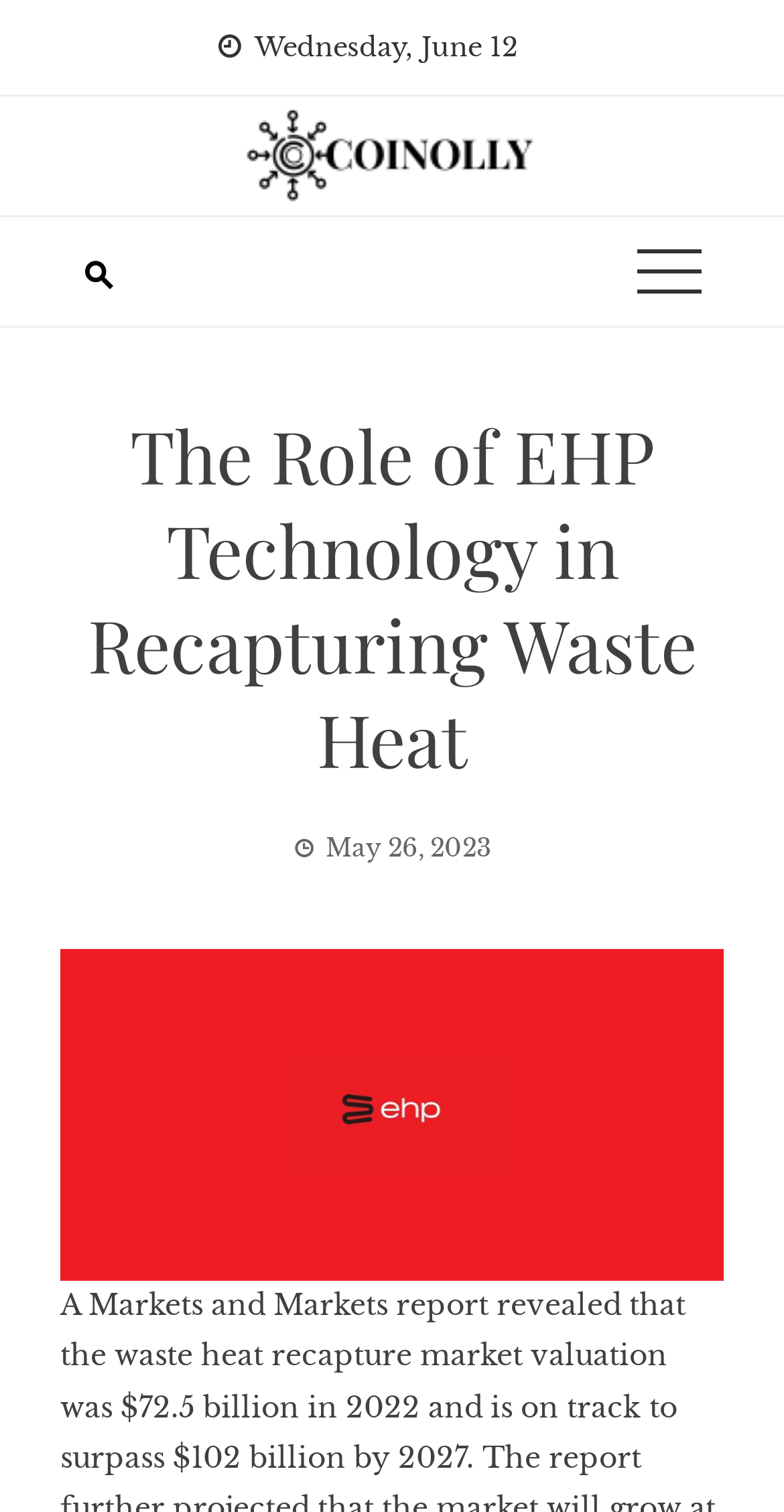Your task is to extract the text of the main heading from the webpage.

The Role of EHP Technology in Recapturing Waste Heat